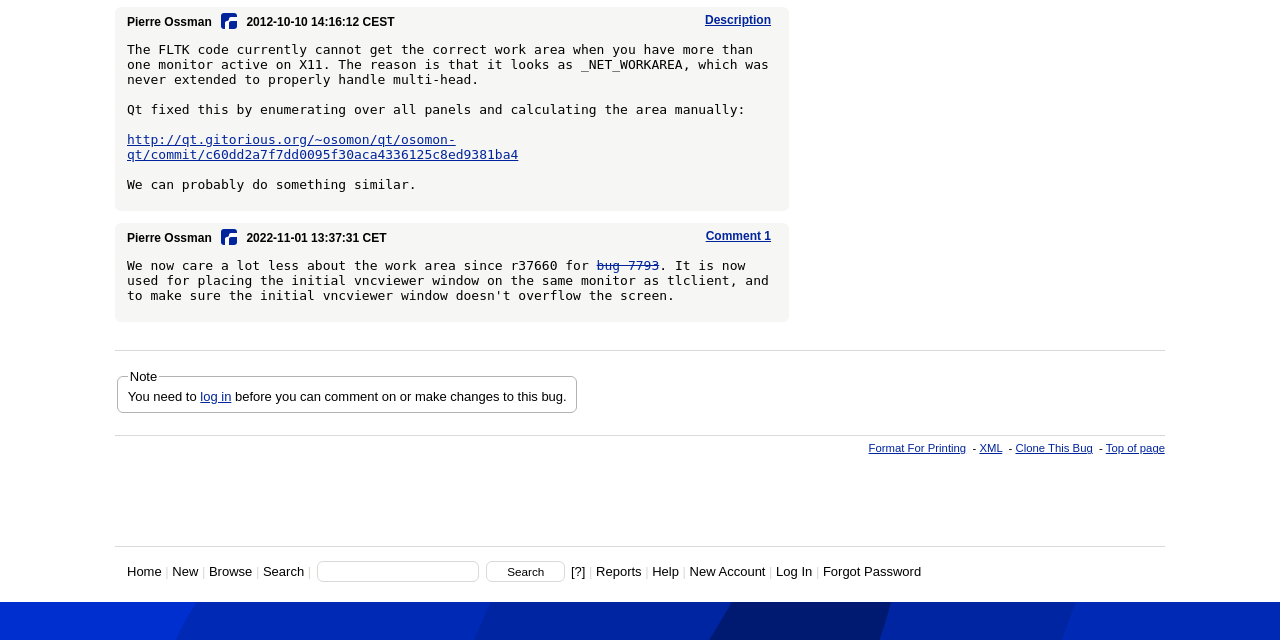Bounding box coordinates are specified in the format (top-left x, top-left y, bottom-right x, bottom-right y). All values are floating point numbers bounded between 0 and 1. Please provide the bounding box coordinate of the region this sentence describes: Reports

[0.466, 0.881, 0.501, 0.904]